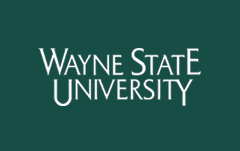Explain what is happening in the image with as much detail as possible.

The image features the logo of Wayne State University, presented on a deep green background. The university’s name is depicted in an elegant, white font, with "WAYNE STATE" prominently displayed in larger text above "UNIVERSITY," which is slightly smaller. This emblem represents the institution's identity and is often associated with its academic programs, research contributions, and community engagement initiatives, signifying a commitment to education and innovation.